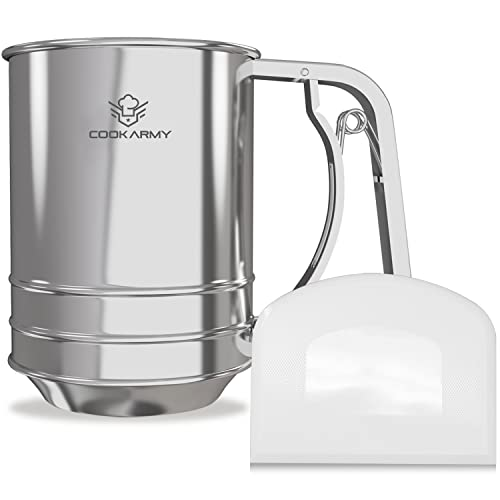How many cups of ingredients can the sifter hold?
Answer the question using a single word or phrase, according to the image.

3 cups